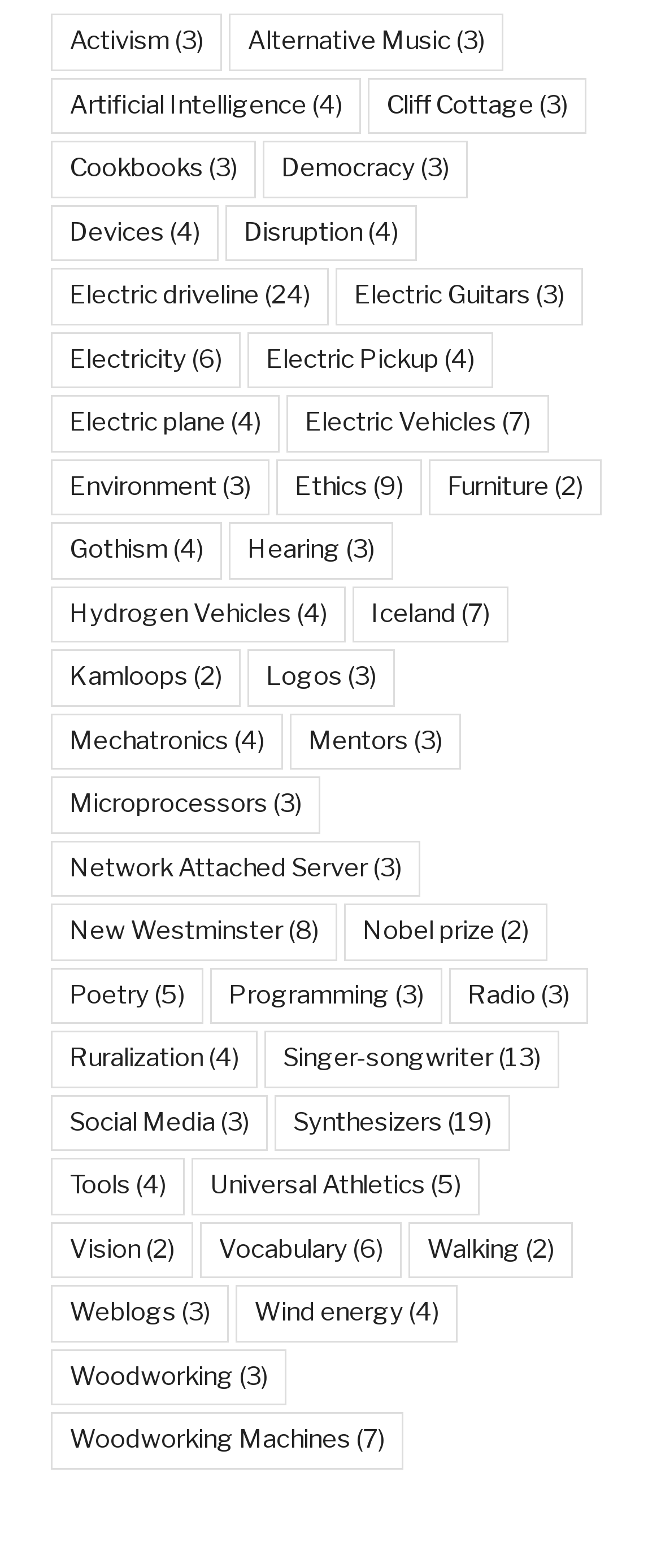Please identify the bounding box coordinates of the area that needs to be clicked to fulfill the following instruction: "Read What We've Done."

None